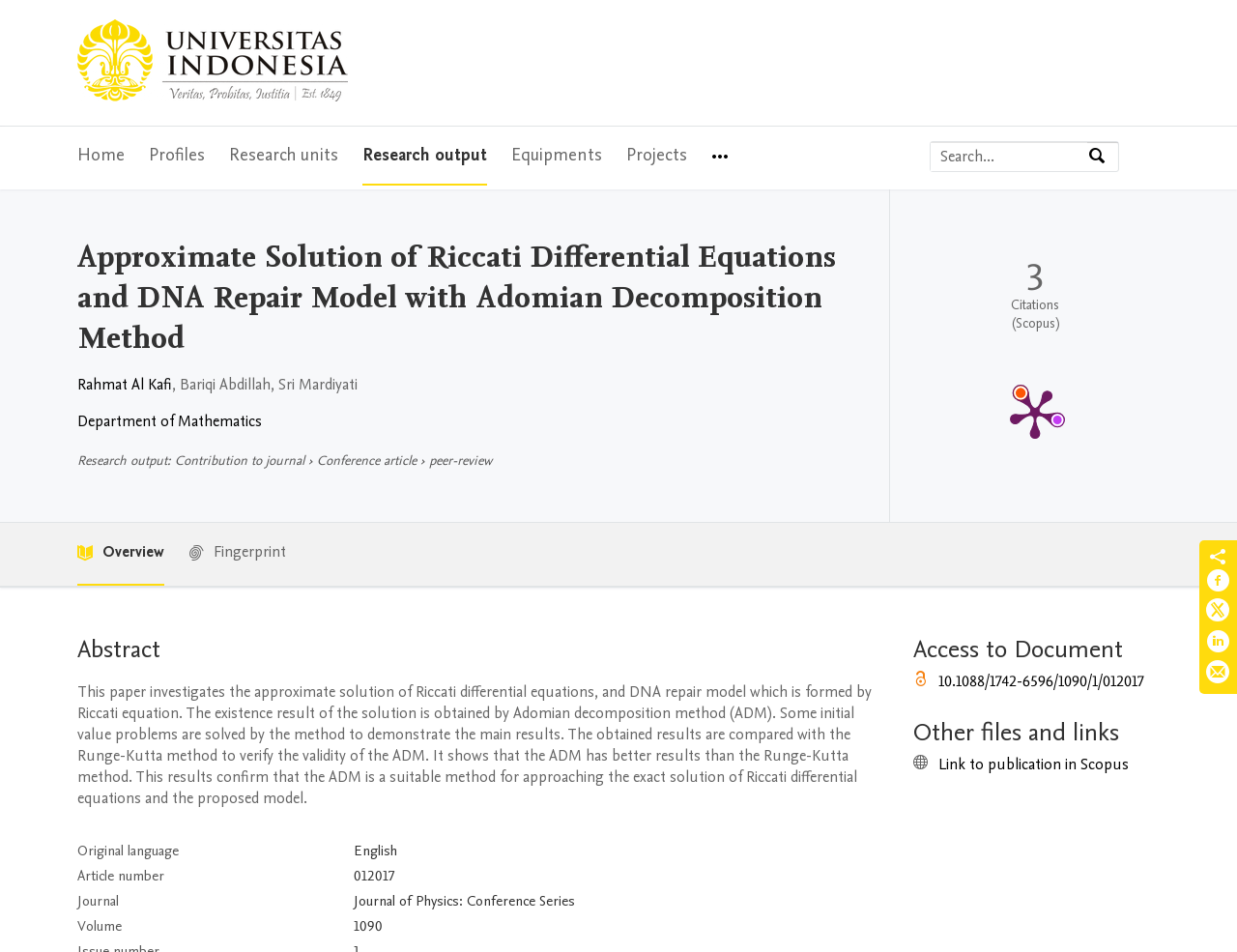Kindly provide the bounding box coordinates of the section you need to click on to fulfill the given instruction: "Share on Facebook".

[0.975, 0.597, 0.995, 0.628]